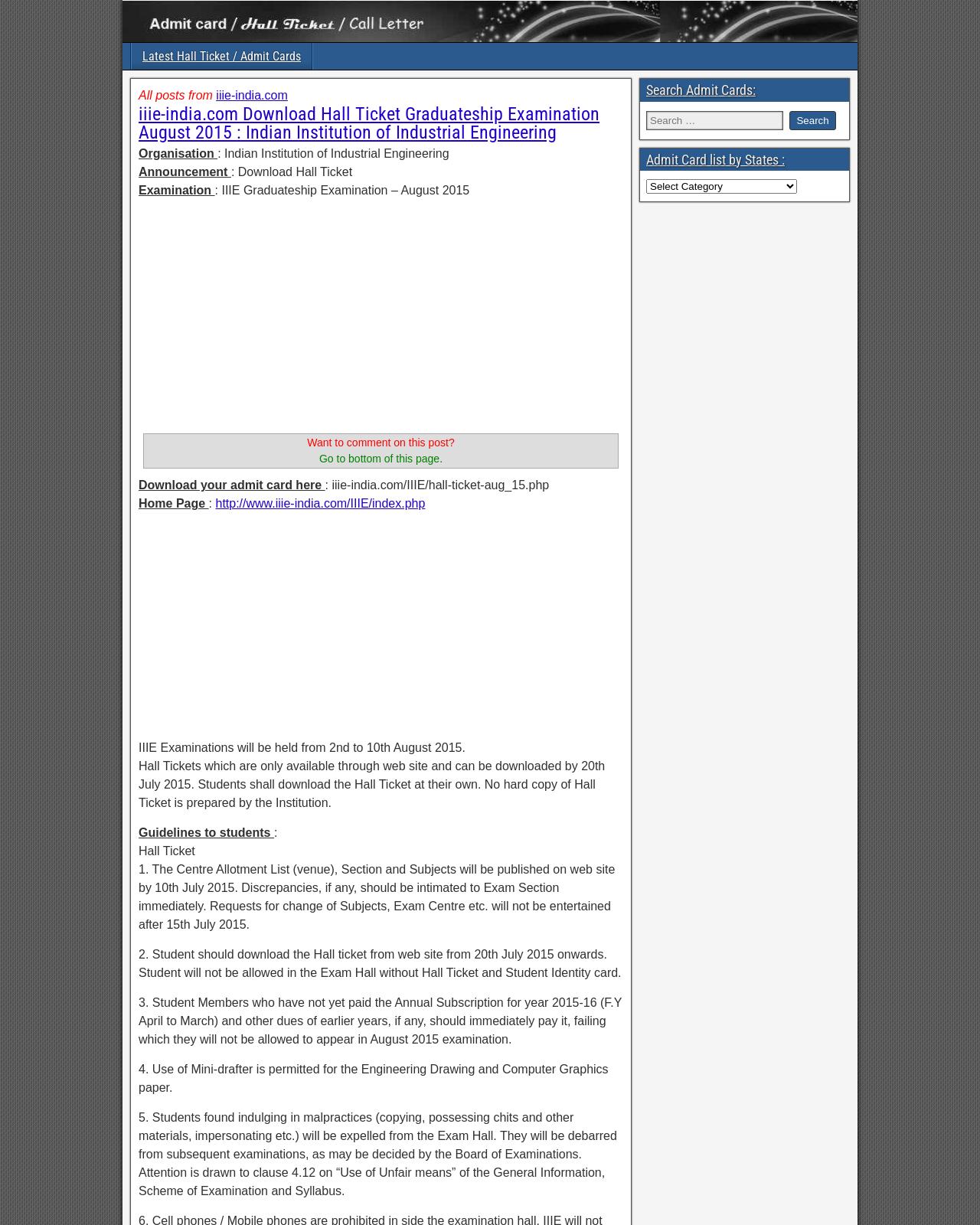What will happen to students found indulging in malpractices? Based on the screenshot, please respond with a single word or phrase.

Expulsion from exam hall